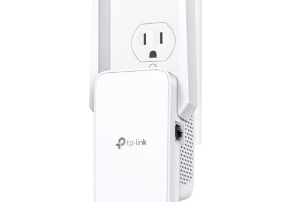Paint a vivid picture with your words by describing the image in detail.

The image showcases a TP-Link WiFi extender, designed to enhance the wireless connectivity in your home or office. Featuring a sleek, compact design, the extender plugs directly into a standard electrical outlet, effectively boosting the range of your existing WiFi network. The front of the device prominently displays the TP-Link logo, indicating its brand and reliability in network solutions. Ideal for eliminating dead zones and improving internet coverage, this WiFi extender is perfect for those looking to improve their connectivity for streaming, gaming, or working from home.